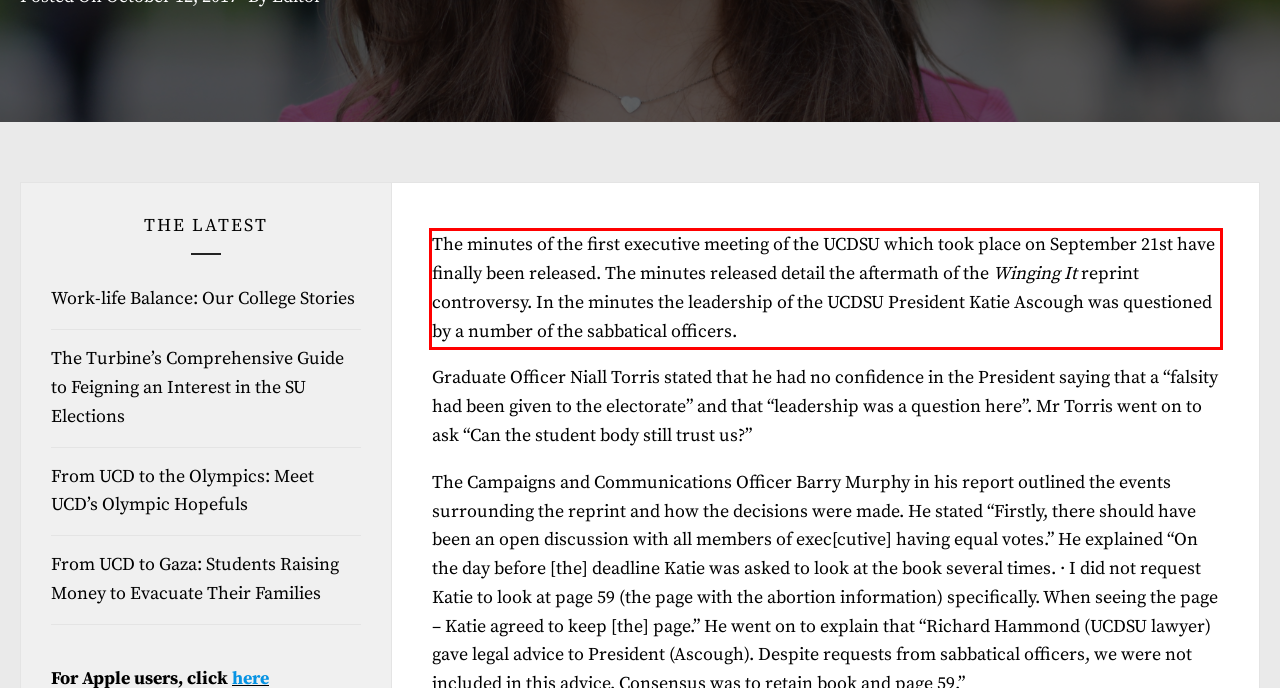Examine the webpage screenshot, find the red bounding box, and extract the text content within this marked area.

The minutes of the first executive meeting of the UCDSU which took place on September 21st have finally been released. The minutes released detail the aftermath of the Winging It reprint controversy. In the minutes the leadership of the UCDSU President Katie Ascough was questioned by a number of the sabbatical officers.